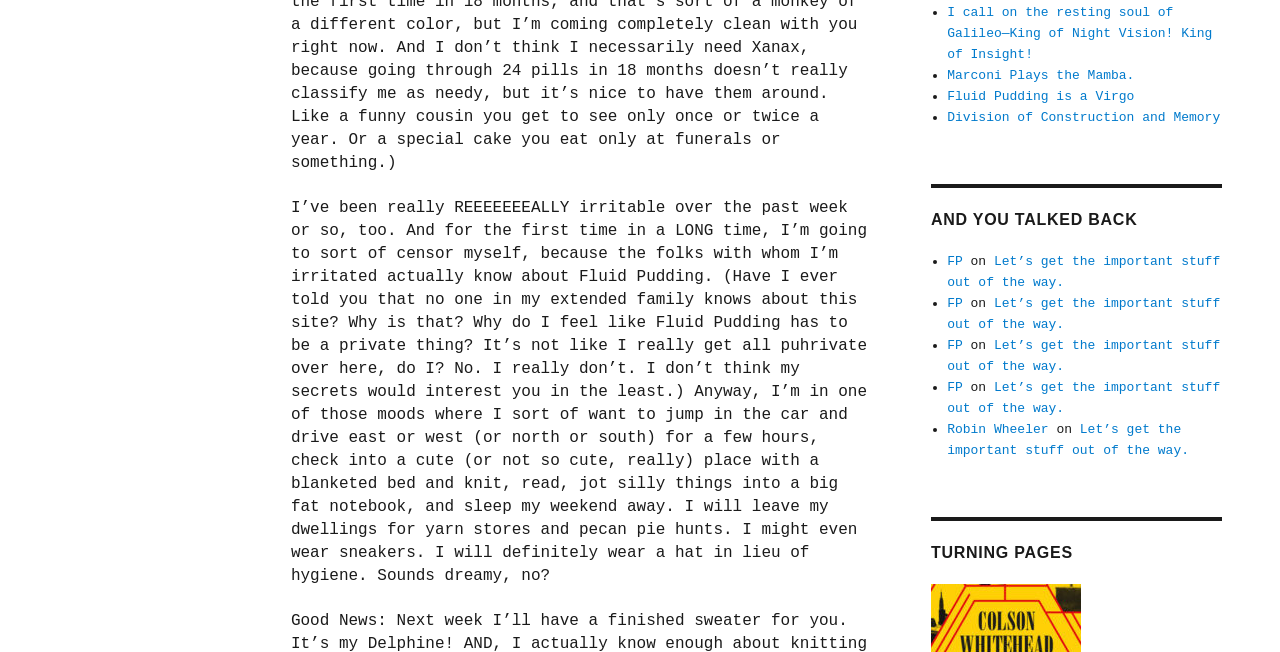Using the given description, provide the bounding box coordinates formatted as (top-left x, top-left y, bottom-right x, bottom-right y), with all values being floating point numbers between 0 and 1. Description: Robin Wheeler

[0.74, 0.647, 0.819, 0.67]